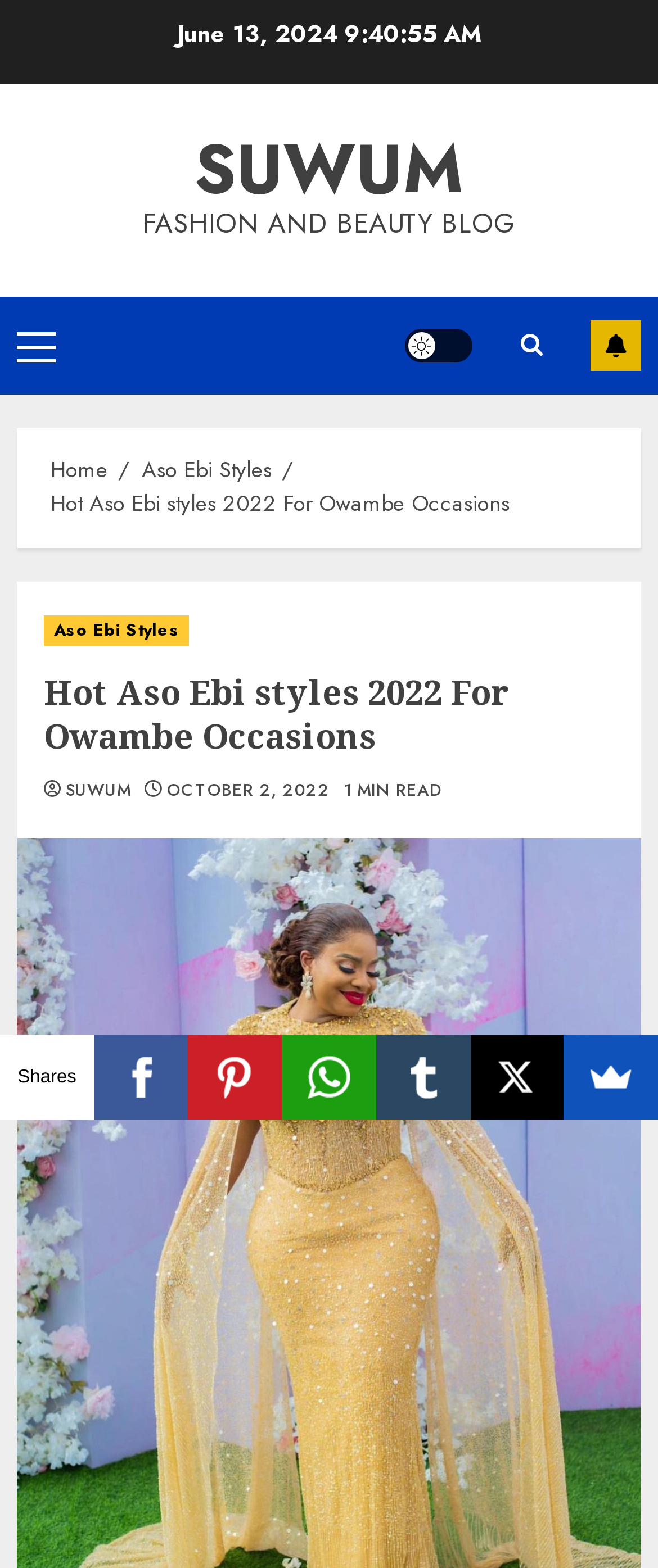Specify the bounding box coordinates of the element's area that should be clicked to execute the given instruction: "Click on SUWUM". The coordinates should be four float numbers between 0 and 1, i.e., [left, top, right, bottom].

[0.295, 0.076, 0.705, 0.139]